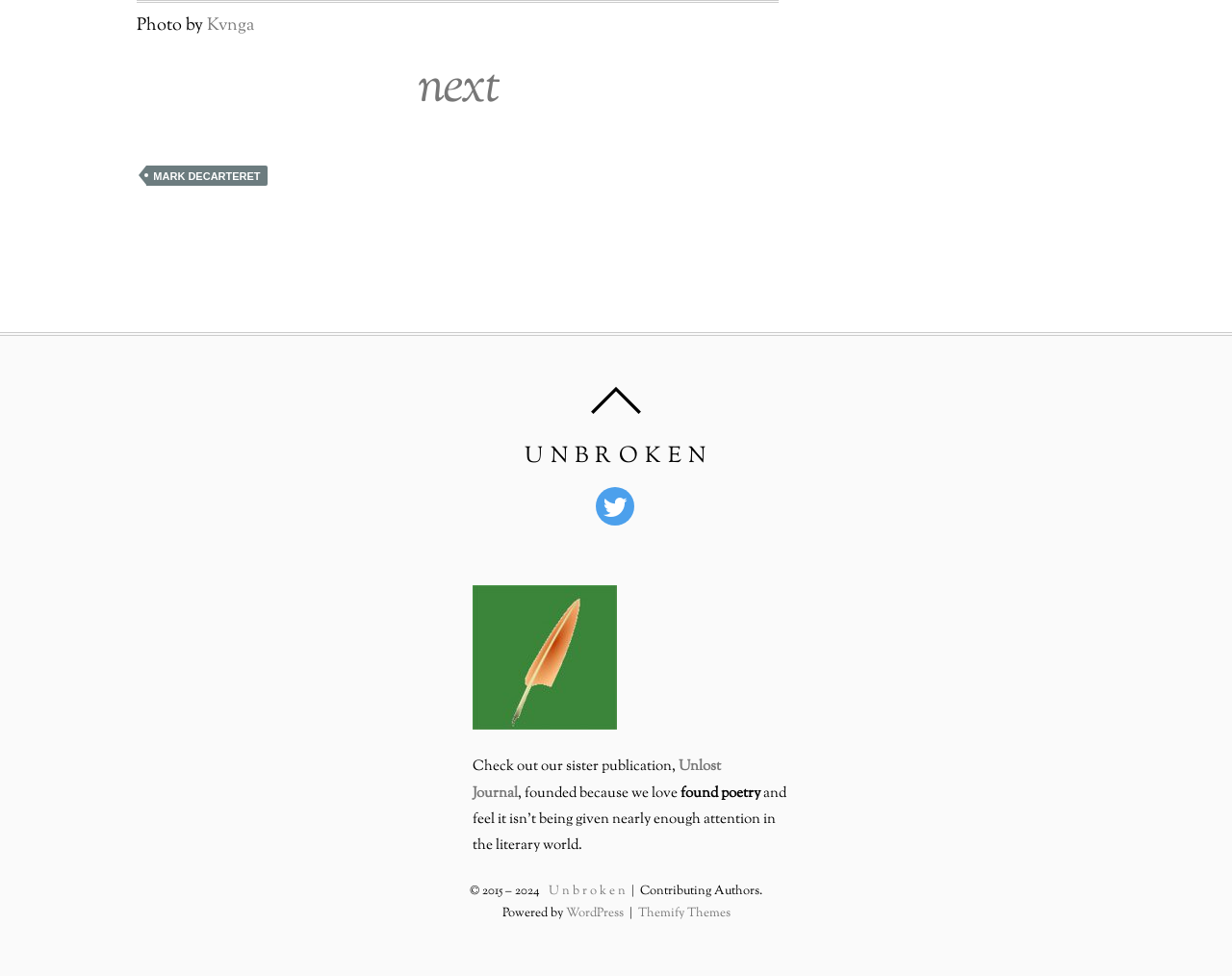Kindly determine the bounding box coordinates for the area that needs to be clicked to execute this instruction: "go to dining table".

None